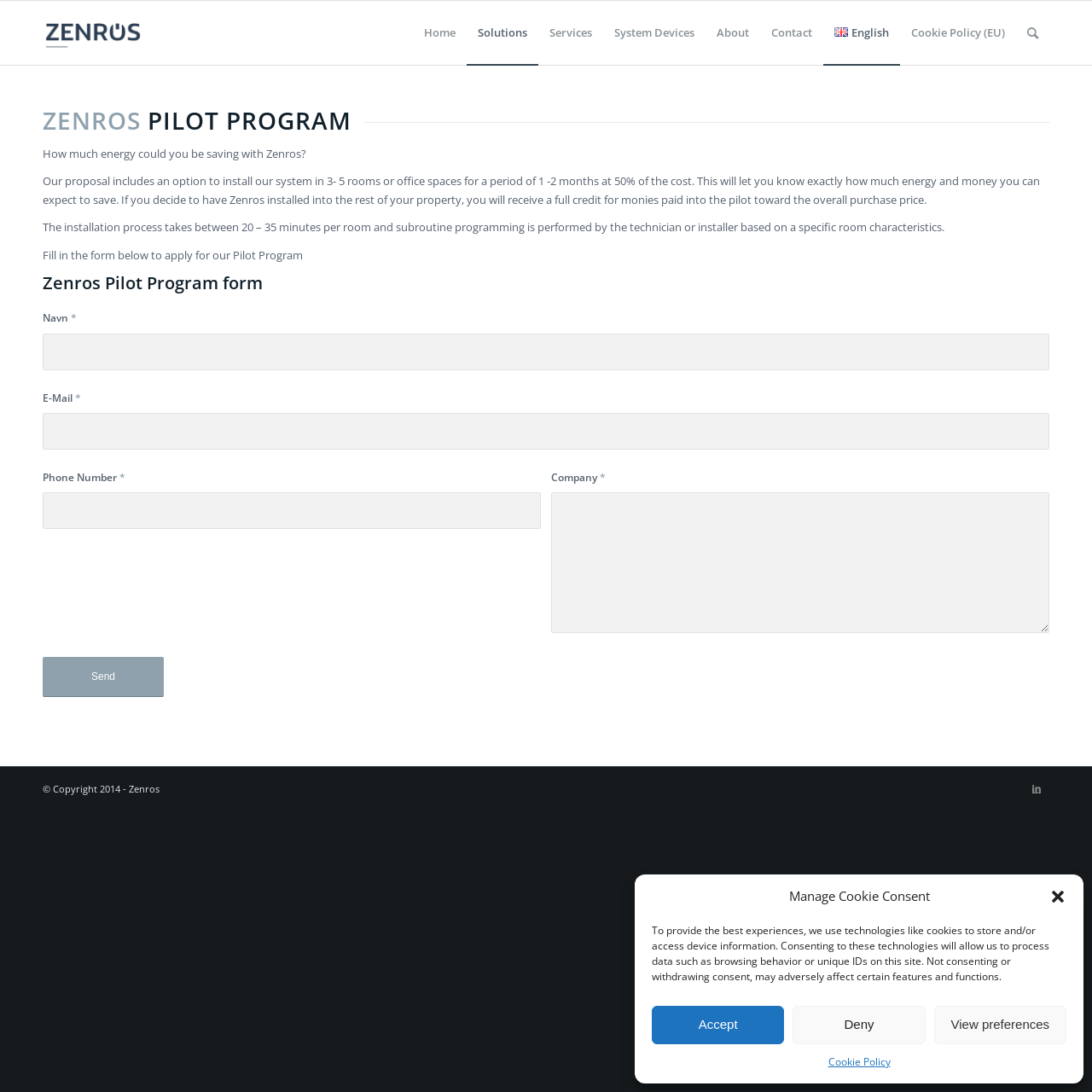Provide the bounding box coordinates of the HTML element this sentence describes: "Cookie Policy (EU)". The bounding box coordinates consist of four float numbers between 0 and 1, i.e., [left, top, right, bottom].

[0.824, 0.001, 0.93, 0.059]